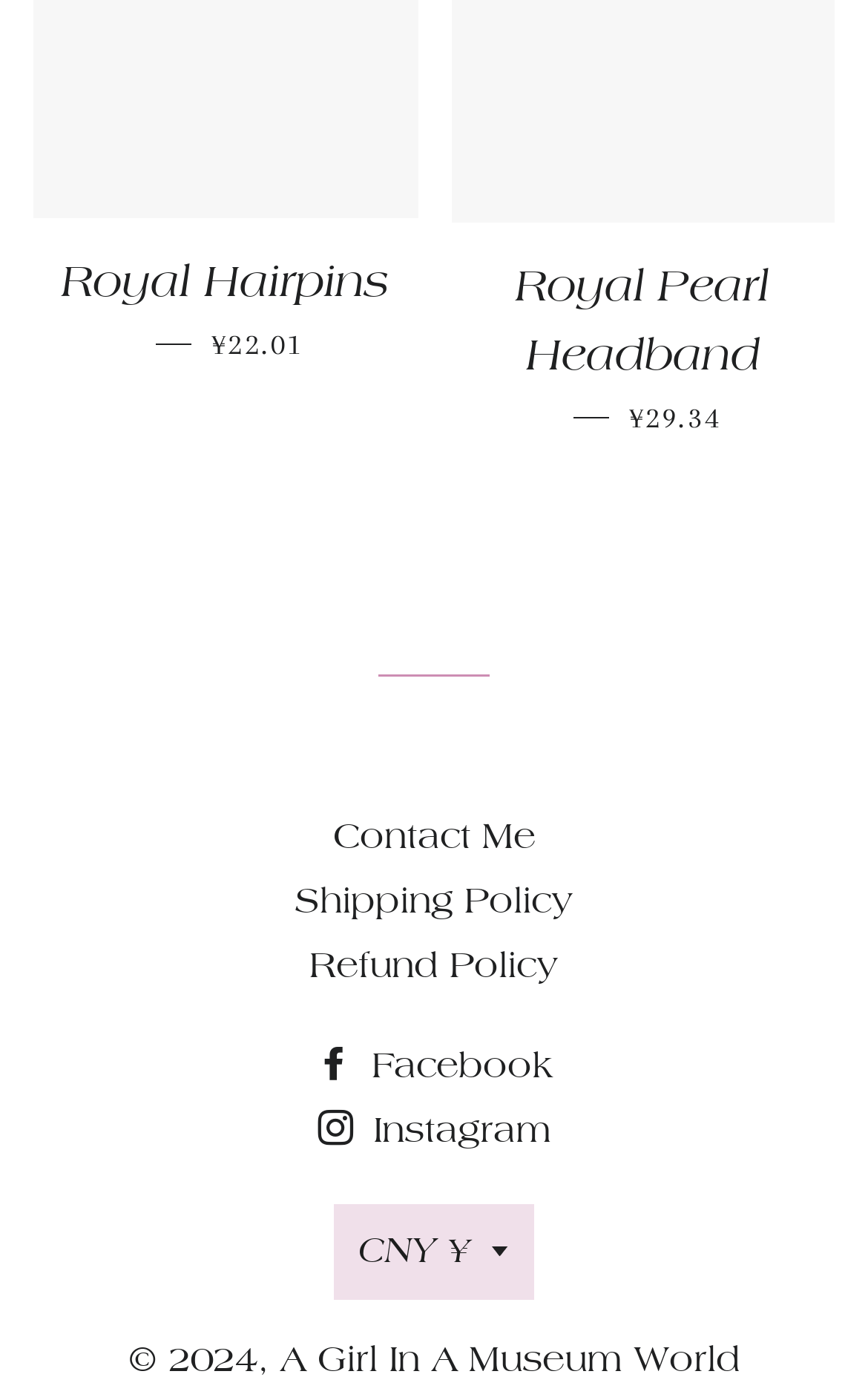How many links are above the separator?
Look at the image and answer with only one word or phrase.

2